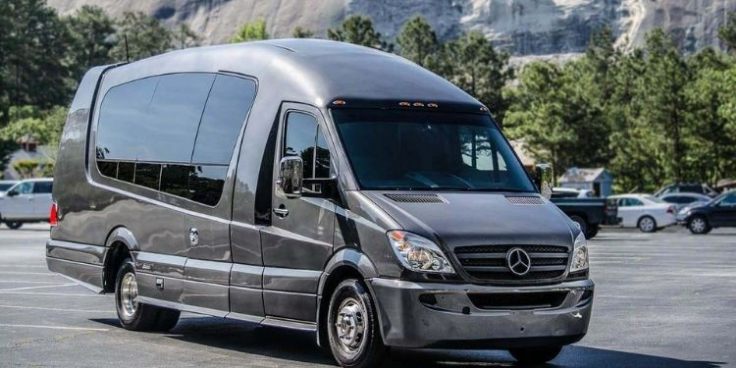Look at the image and answer the question in detail:
Where is the minibus parked?

The caption describes the minibus as being parked in a spacious lot, with a blurred backdrop of trees and distant vehicles, suggesting an outdoor setting.